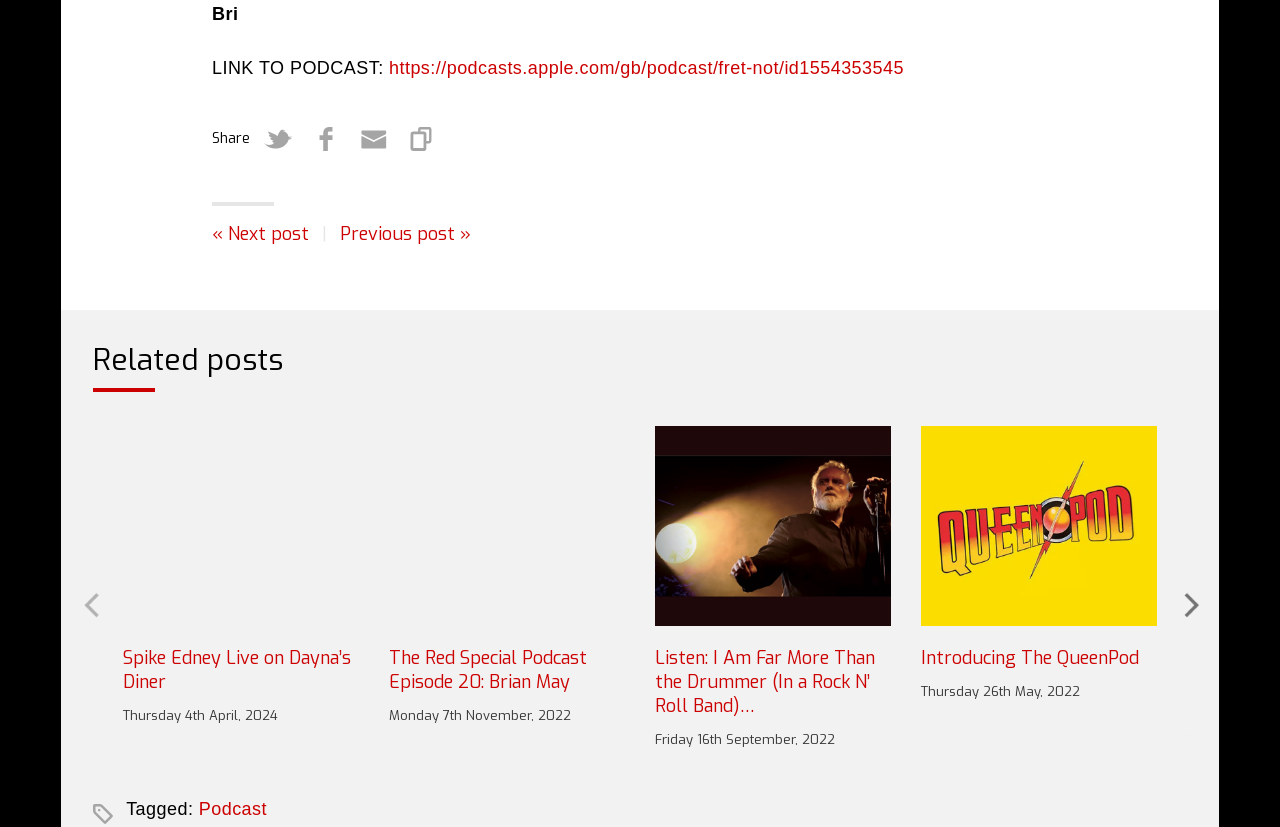Please specify the bounding box coordinates of the clickable section necessary to execute the following command: "View related post 'Dayna's Diner'".

[0.096, 0.515, 0.28, 0.878]